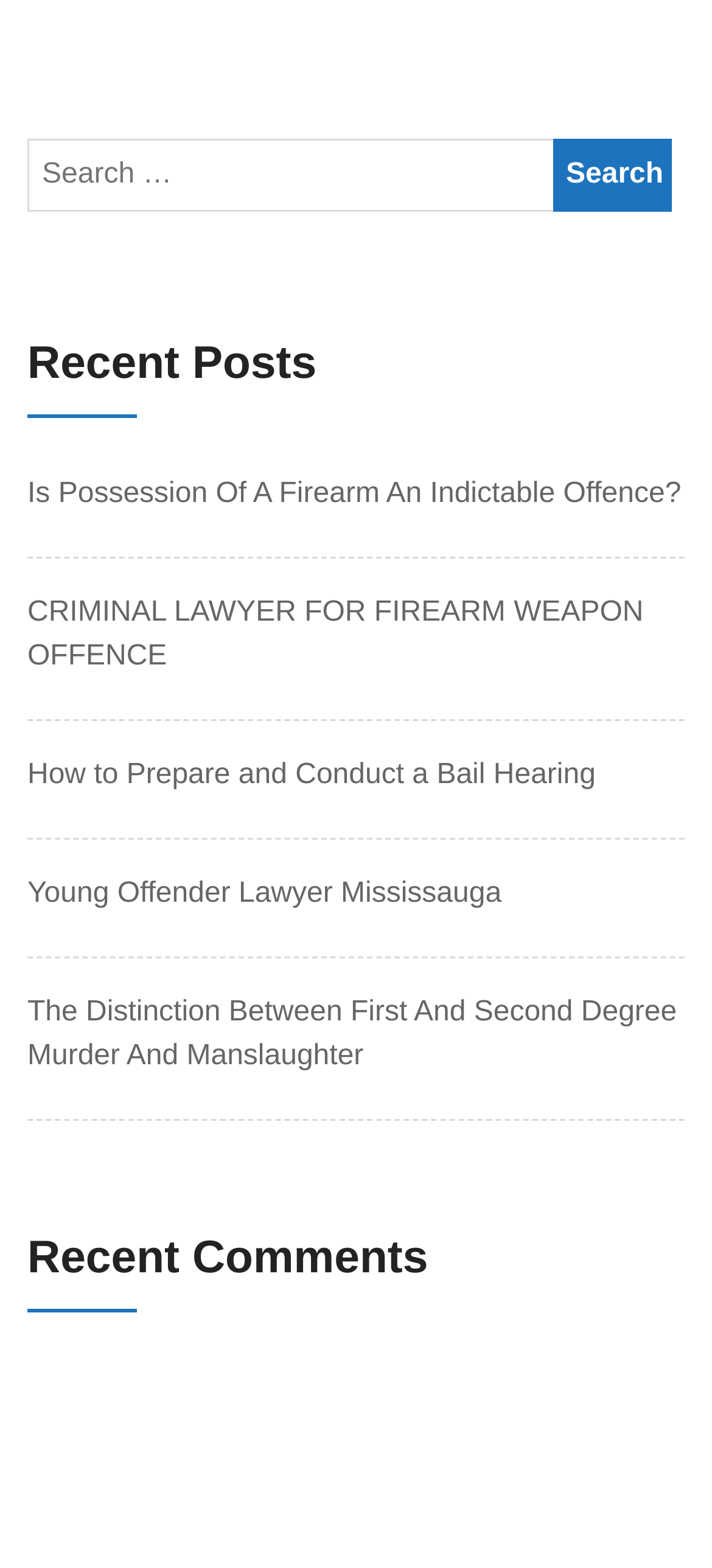Determine the bounding box coordinates for the UI element with the following description: "name="s" placeholder="Search …"". The coordinates should be four float numbers between 0 and 1, represented as [left, top, right, bottom].

[0.038, 0.088, 0.925, 0.135]